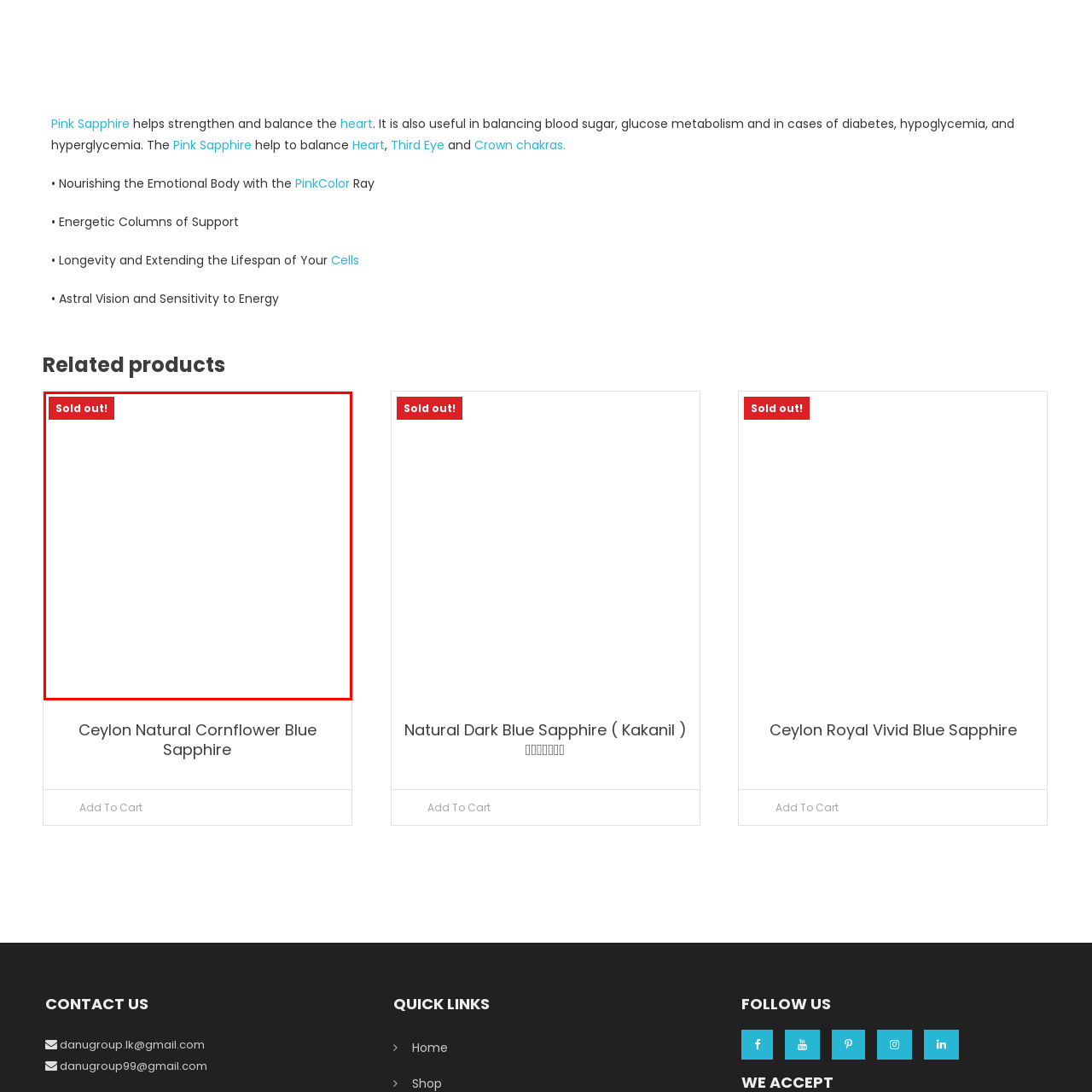Please look at the image highlighted by the red box, What is the clarity of the sapphire?
 Provide your answer using a single word or phrase.

VVS